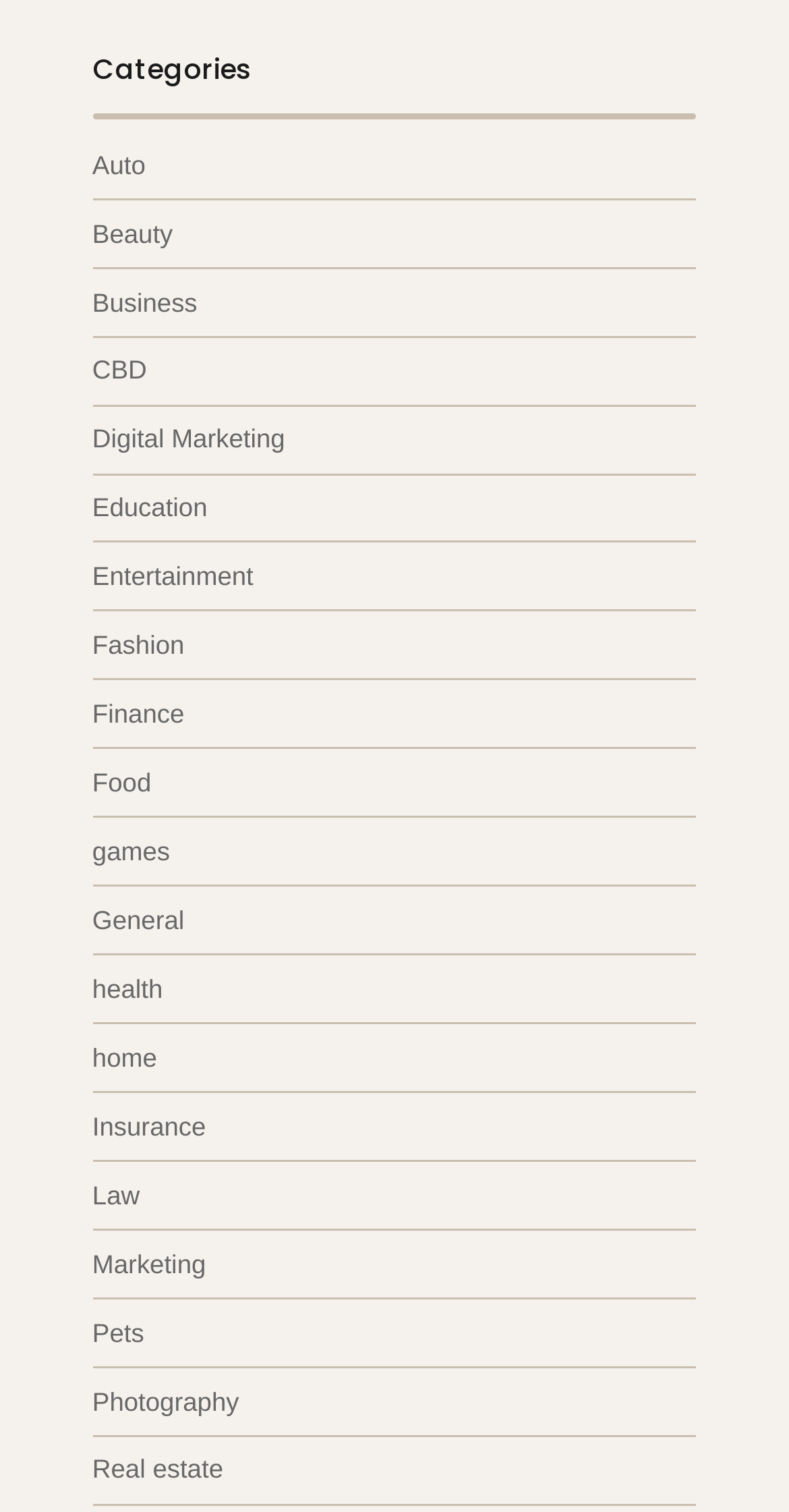Please find the bounding box coordinates of the section that needs to be clicked to achieve this instruction: "Read the article about sales tax in Nevada Las Vegas".

None